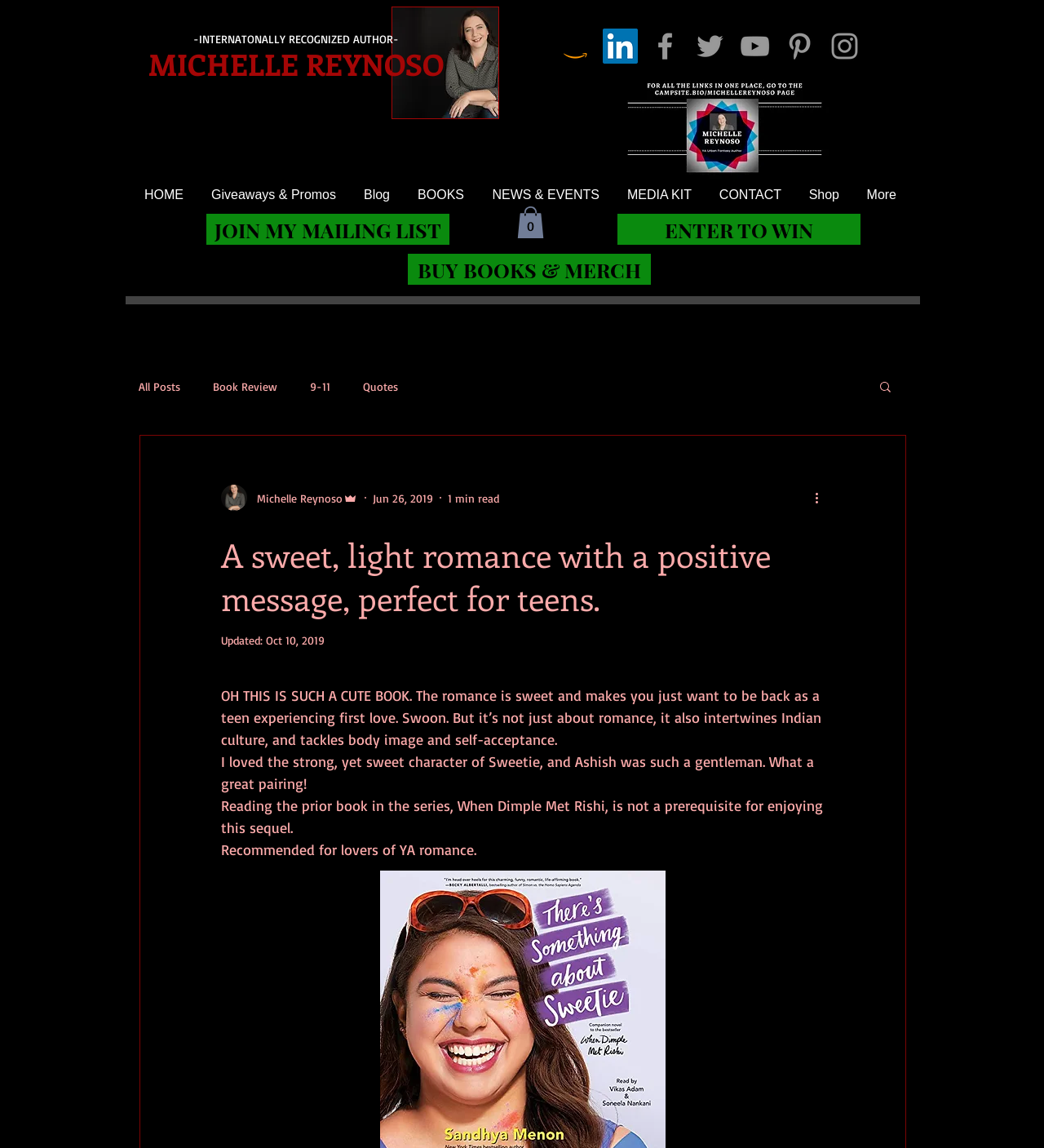Specify the bounding box coordinates of the region I need to click to perform the following instruction: "Click the 'ENTER TO WIN' link". The coordinates must be four float numbers in the range of 0 to 1, i.e., [left, top, right, bottom].

[0.591, 0.186, 0.825, 0.214]